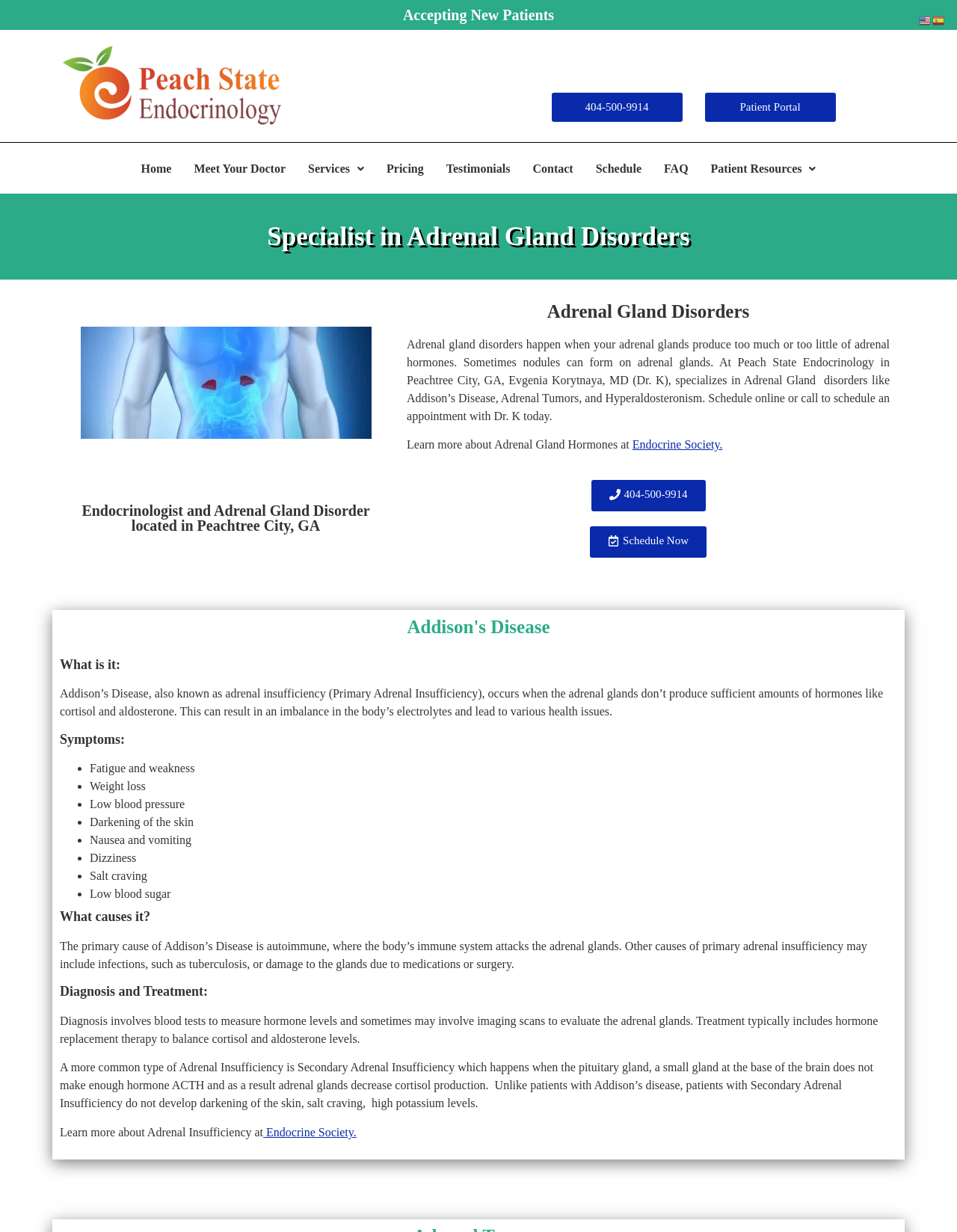What is the link to learn more about Adrenal Gland Hormones?
Please interpret the details in the image and answer the question thoroughly.

The webpage provides a link to 'Endocrine Society' to learn more about Adrenal Gland Hormones, which is mentioned in the section about Adrenal Gland Disorders.